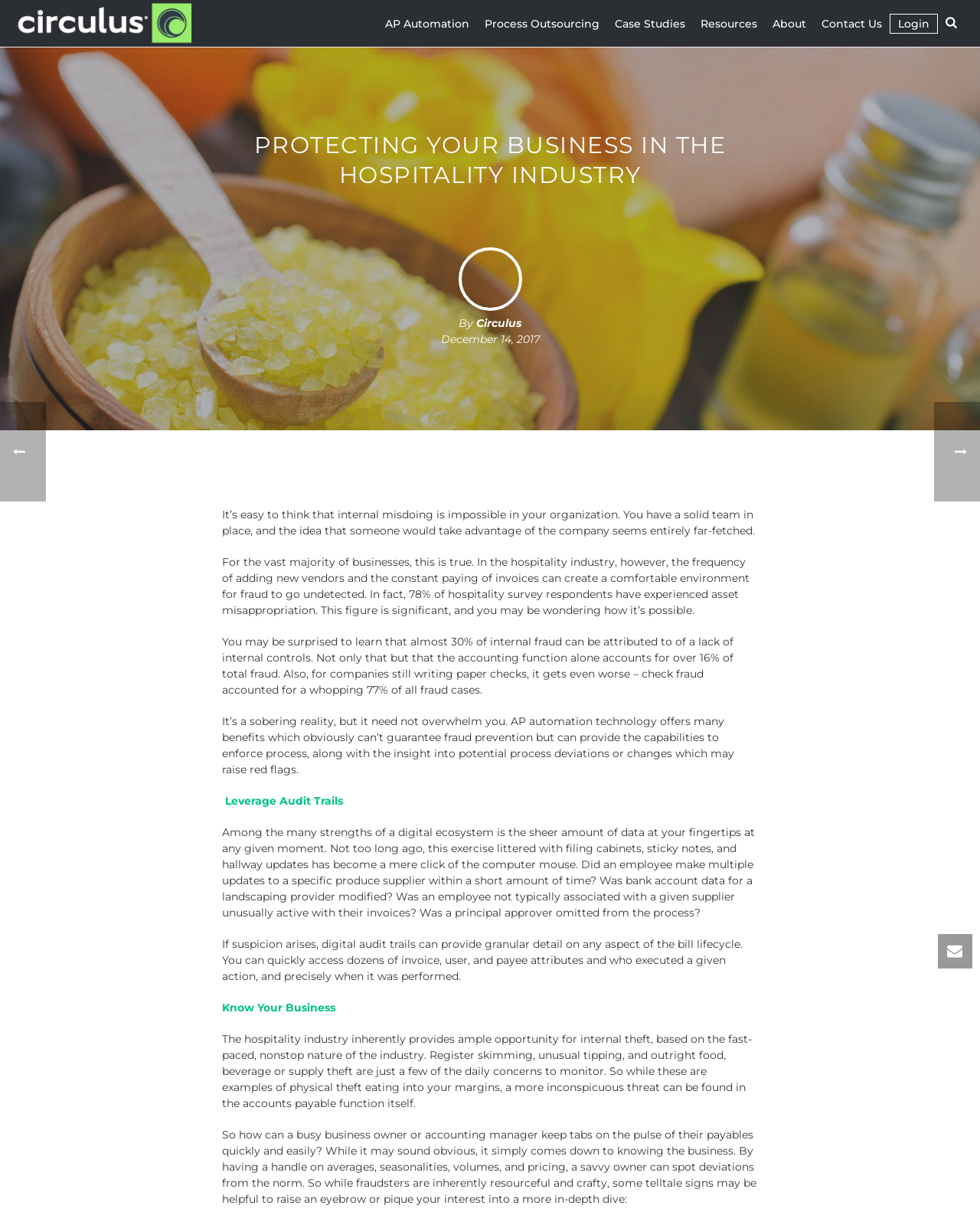Answer the question briefly using a single word or phrase: 
What can digital audit trails provide?

Granular detail on bill lifecycle